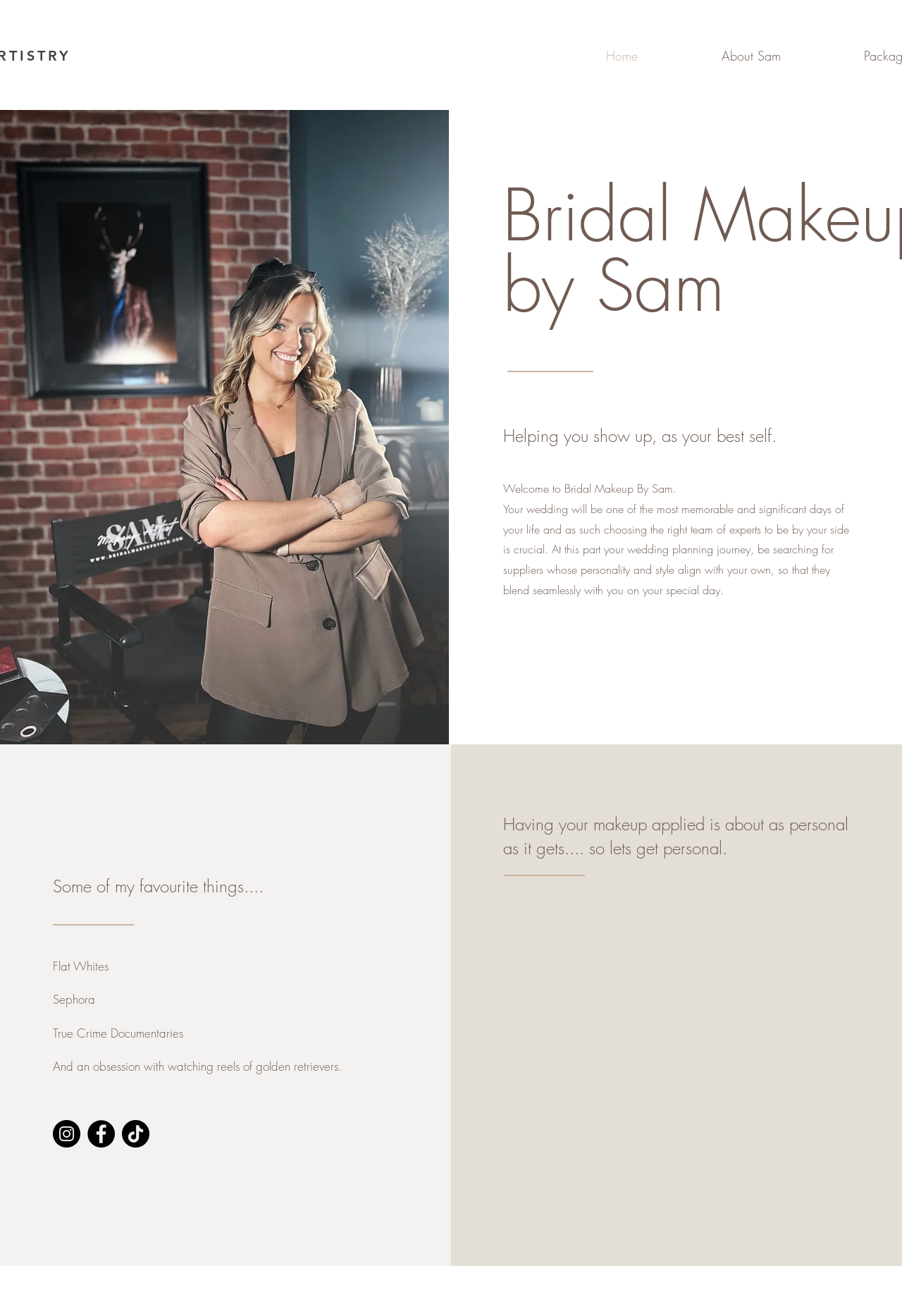Extract the bounding box coordinates of the UI element described by: "Cookies policy". The coordinates should include four float numbers ranging from 0 to 1, e.g., [left, top, right, bottom].

None